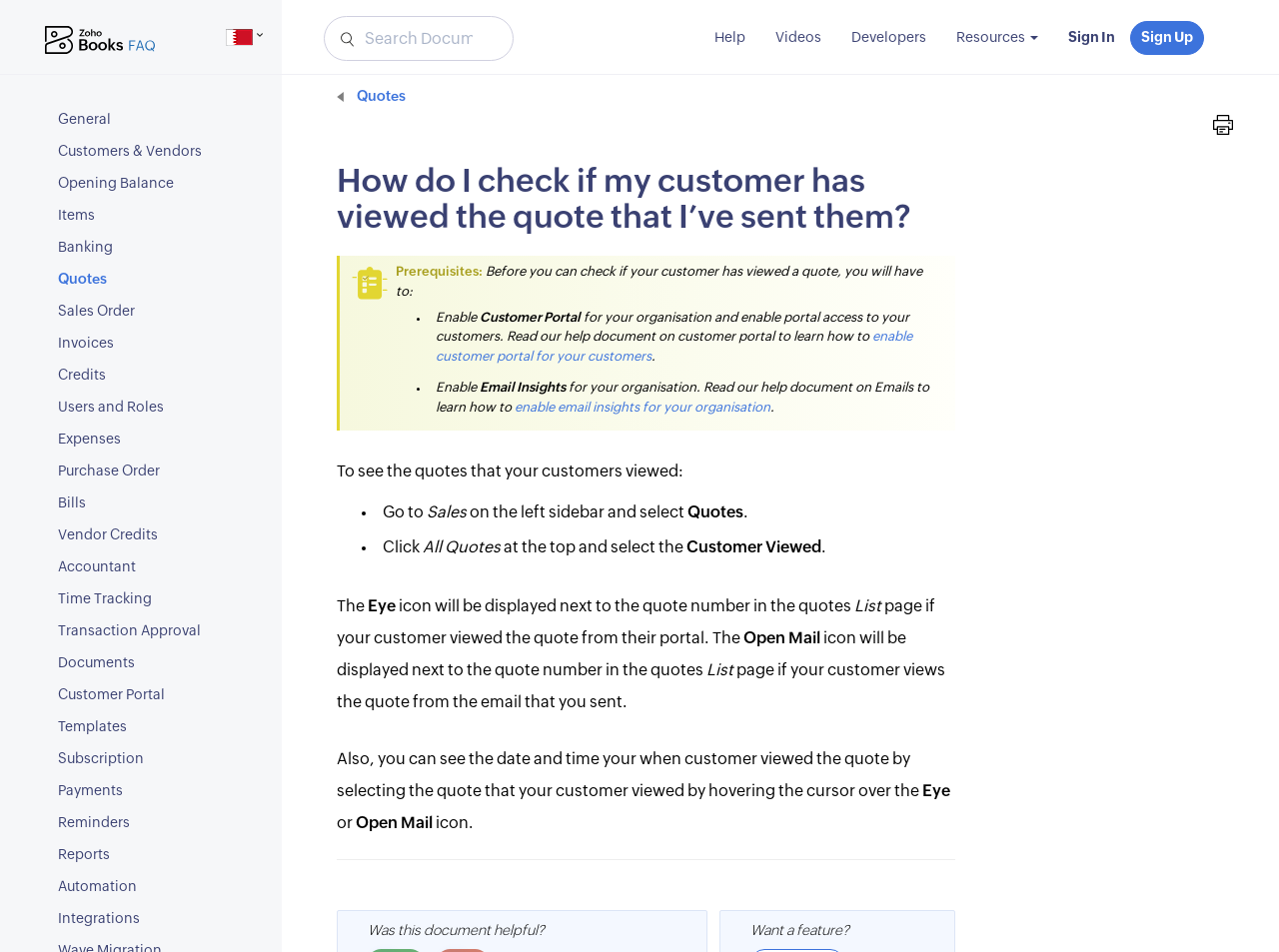Answer the question in one word or a short phrase:
What is the name of the software mentioned on the webpage?

Zoho Books